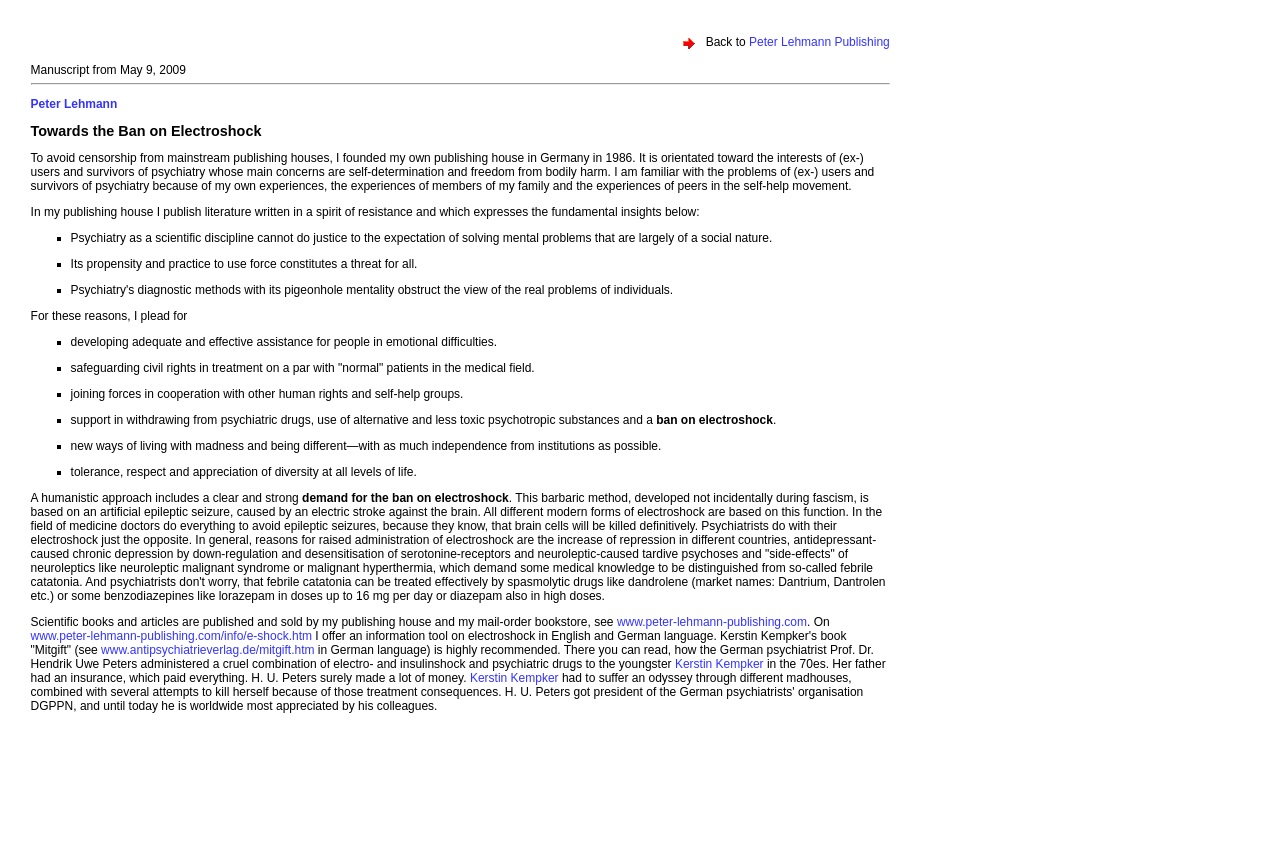Please find the bounding box coordinates in the format (top-left x, top-left y, bottom-right x, bottom-right y) for the given element description. Ensure the coordinates are floating point numbers between 0 and 1. Description: Applications and Permits

None